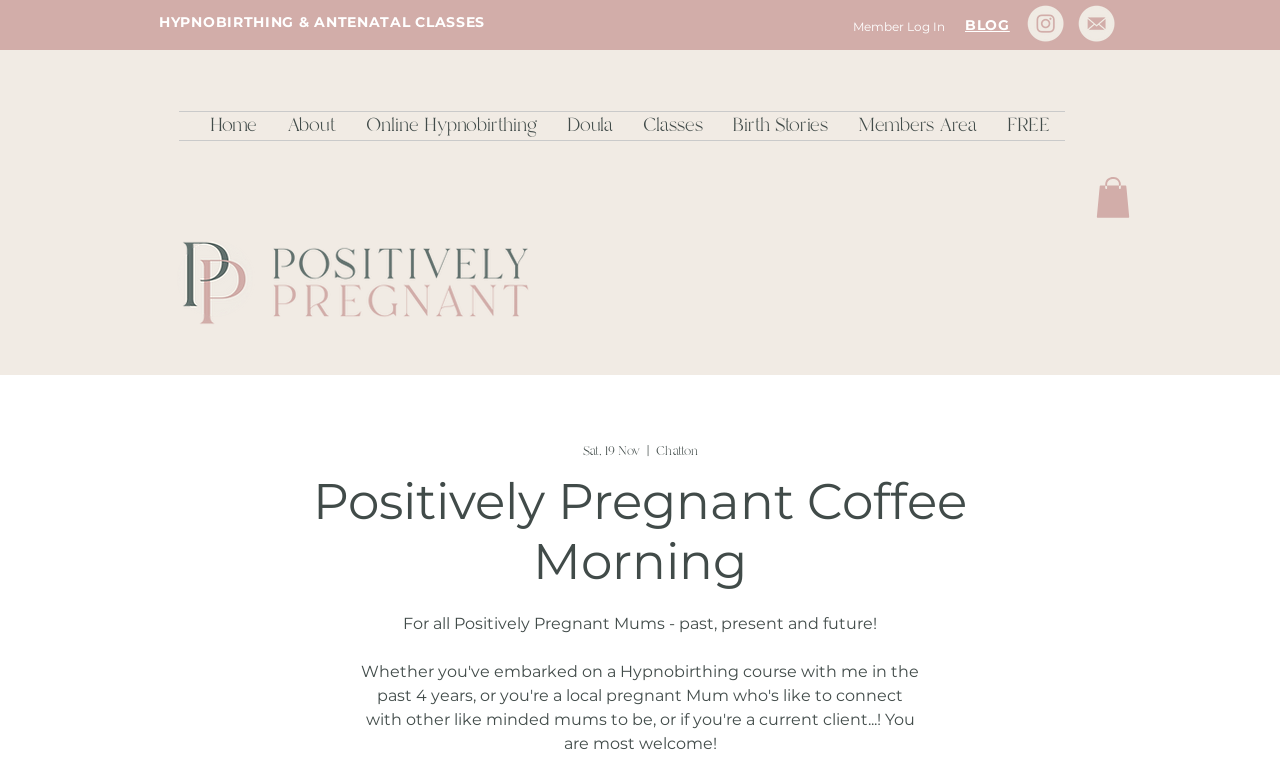Find the bounding box coordinates of the area that needs to be clicked in order to achieve the following instruction: "Go to the 'Home' page". The coordinates should be specified as four float numbers between 0 and 1, i.e., [left, top, right, bottom].

[0.152, 0.144, 0.212, 0.179]